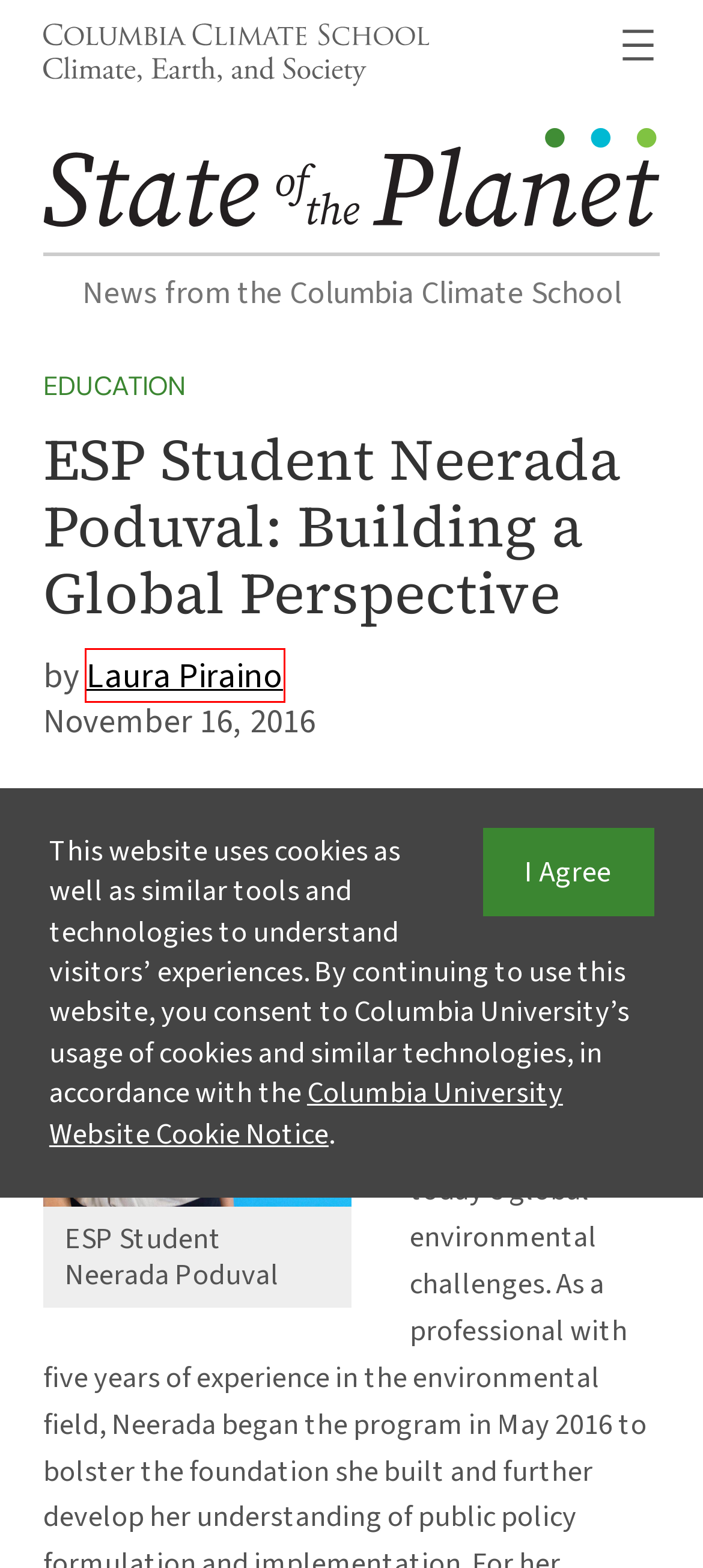Check out the screenshot of a webpage with a red rectangle bounding box. Select the best fitting webpage description that aligns with the new webpage after clicking the element inside the bounding box. Here are the candidates:
A. State of the Planet
B. How One Sustainable Development Student Balances Academics and Athletics – State of the Planet
C. About – State of the Planet
D. education news – State of the Planet
E. MPA in Environmental Science and Policy | New York City | Columbia University
F. Ask a Question / Suggest a Story – State of the Planet
G. State of the Planet – News from the Columbia Climate School
H. Laura Piraino – State of the Planet

H